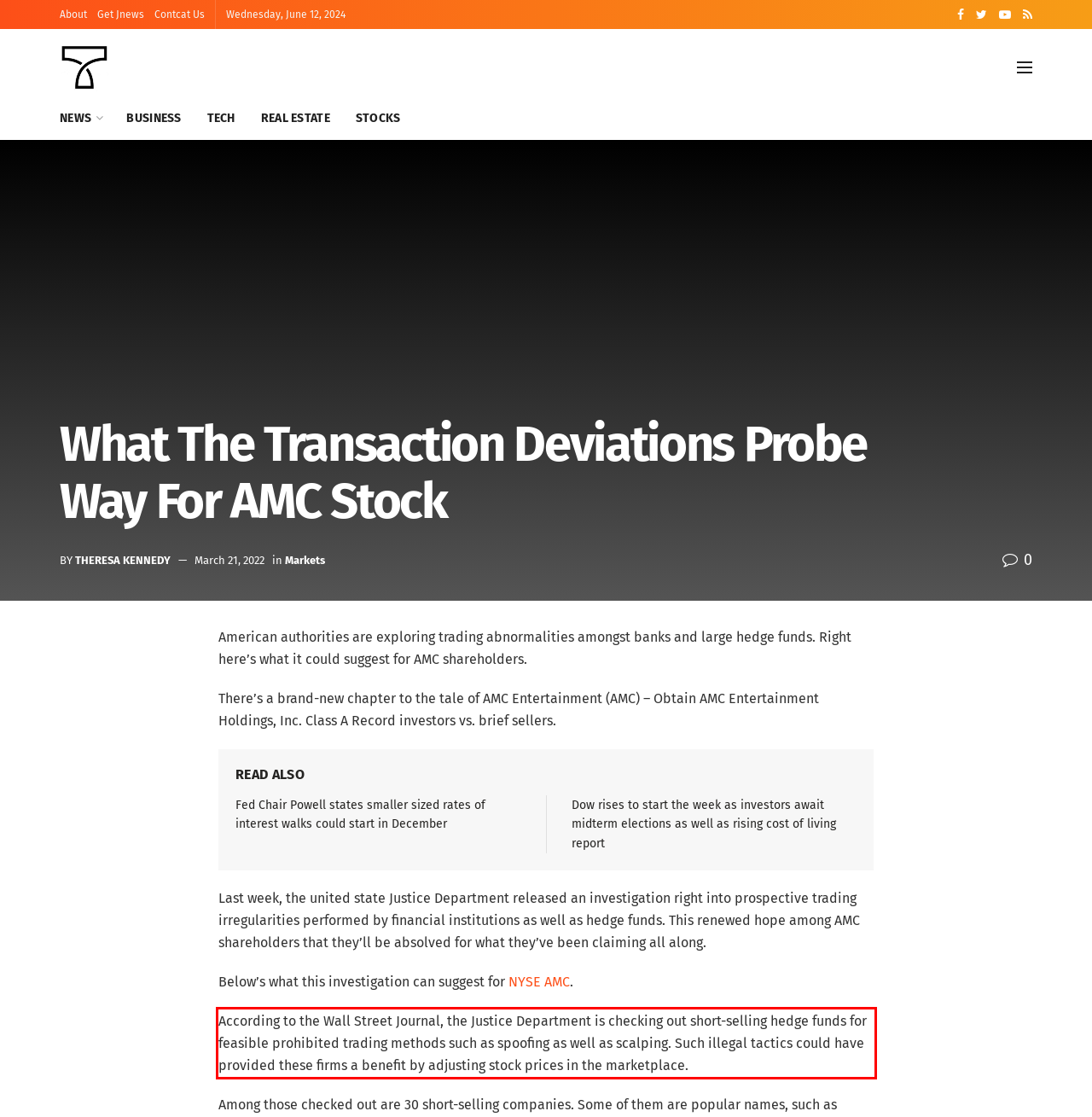Given a webpage screenshot, identify the text inside the red bounding box using OCR and extract it.

According to the Wall Street Journal, the Justice Department is checking out short-selling hedge funds for feasible prohibited trading methods such as spoofing as well as scalping. Such illegal tactics could have provided these firms a benefit by adjusting stock prices in the marketplace.